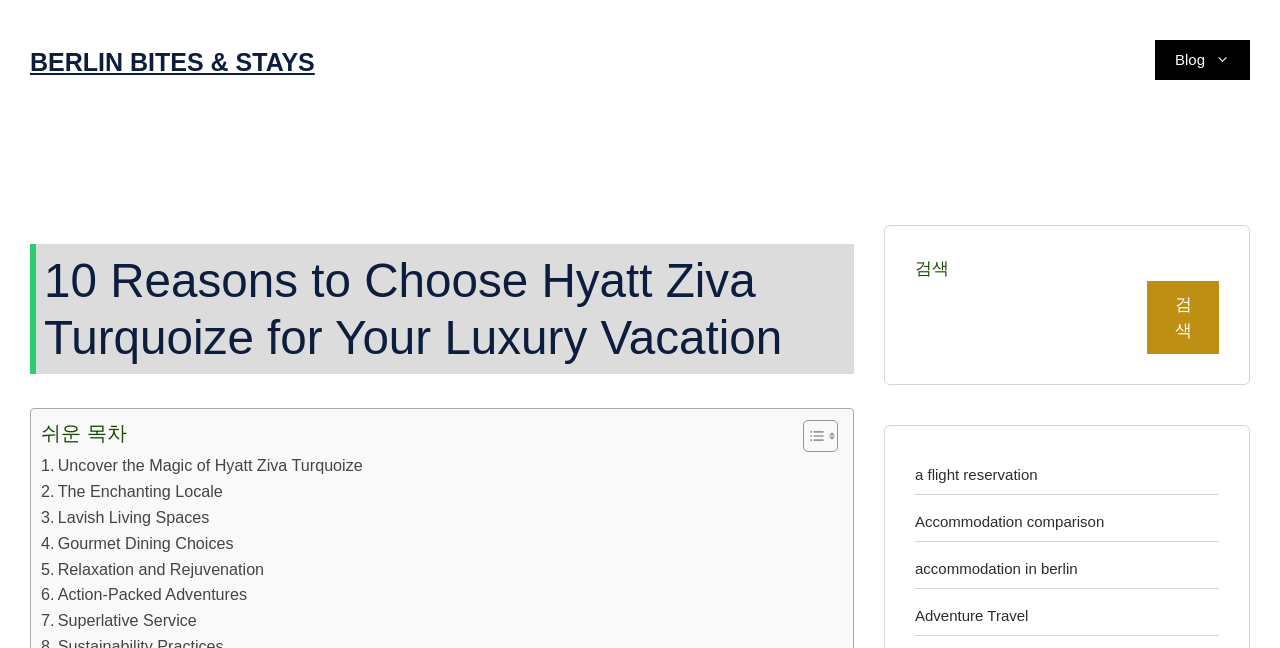Generate the text content of the main heading of the webpage.

10 Reasons to Choose Hyatt Ziva Turquoize for Your Luxury Vacation